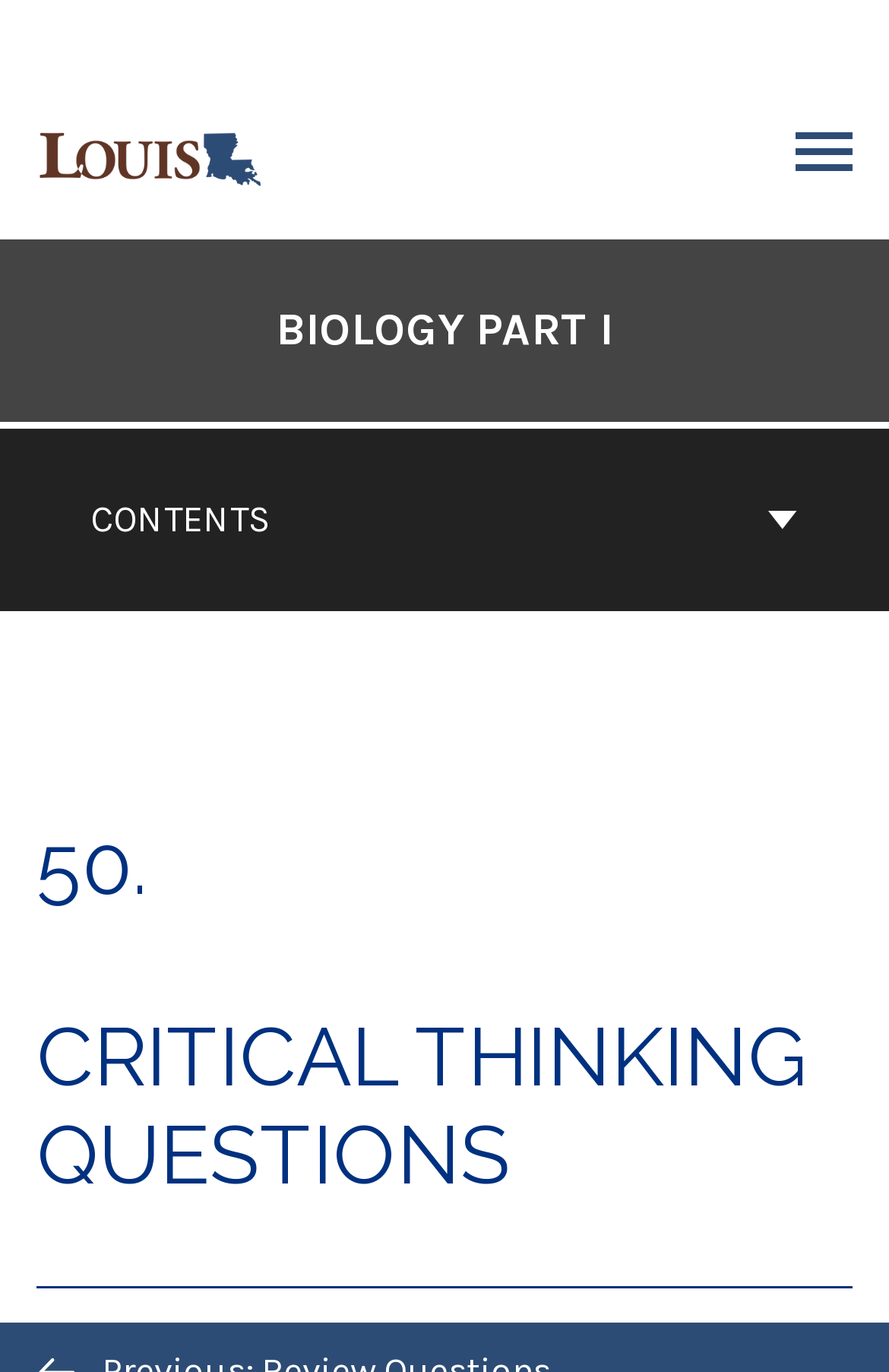Please respond in a single word or phrase: 
What is the name of the biology book part?

BIOLOGY PART I